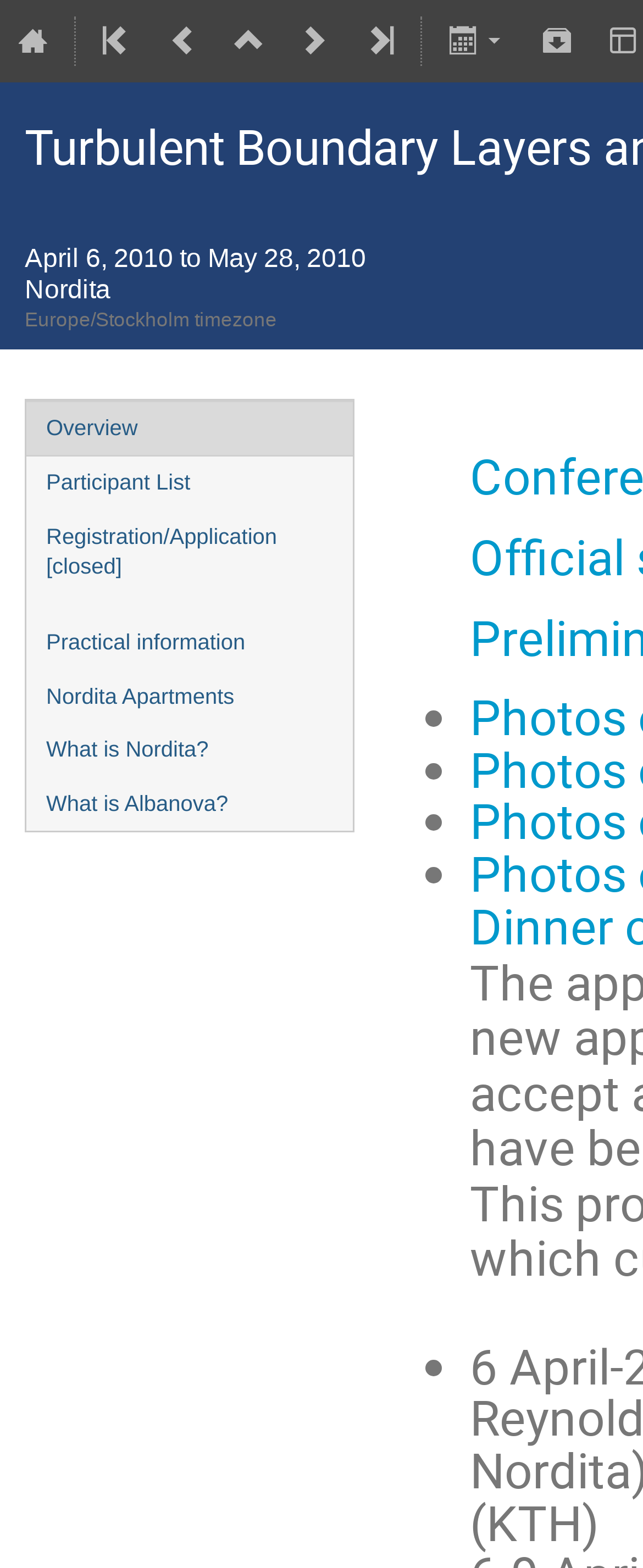Find and provide the bounding box coordinates for the UI element described with: "title="Export"".

[0.67, 0.0, 0.815, 0.053]